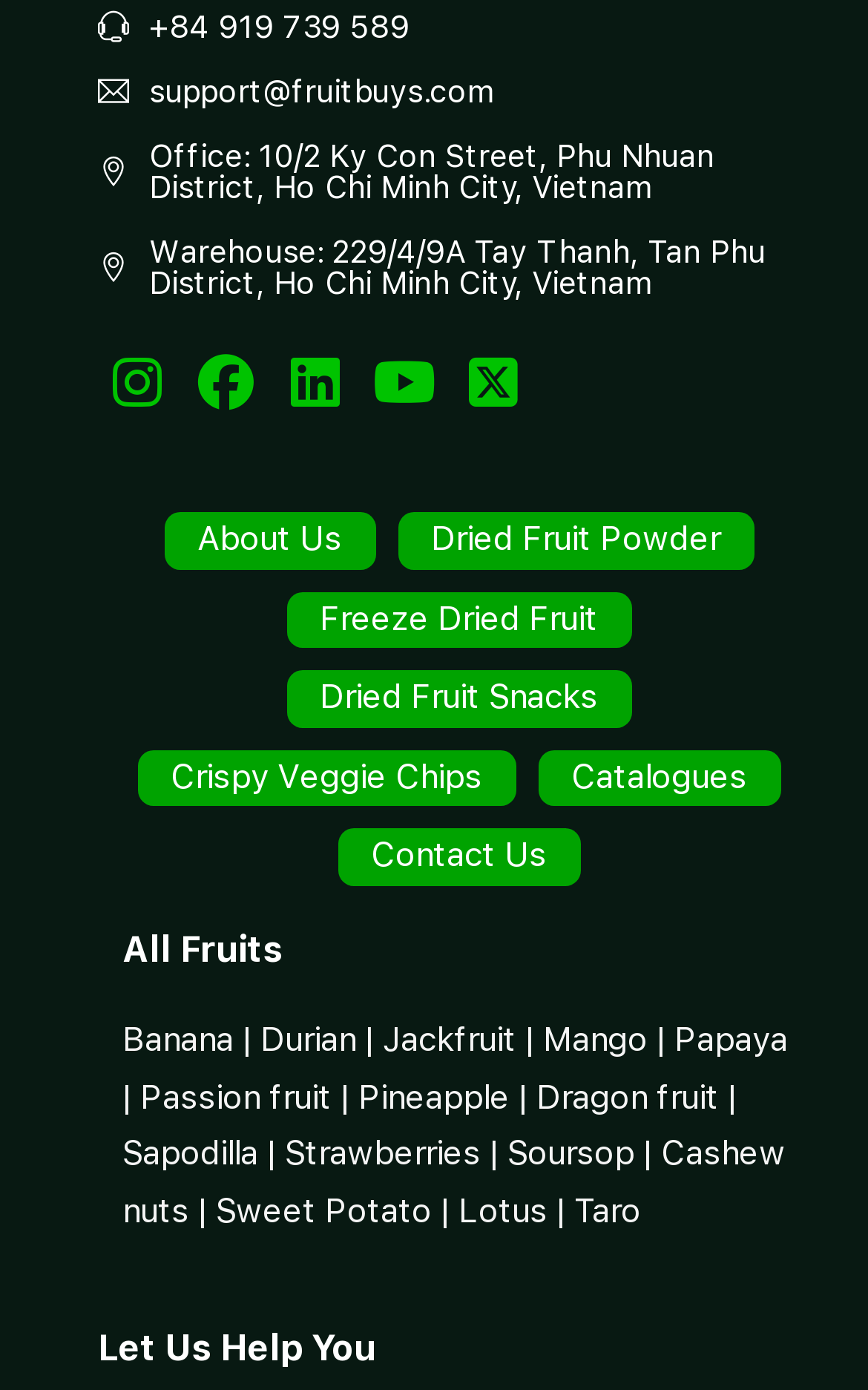Please locate the bounding box coordinates of the element that needs to be clicked to achieve the following instruction: "Contact Us". The coordinates should be four float numbers between 0 and 1, i.e., [left, top, right, bottom].

[0.388, 0.596, 0.668, 0.637]